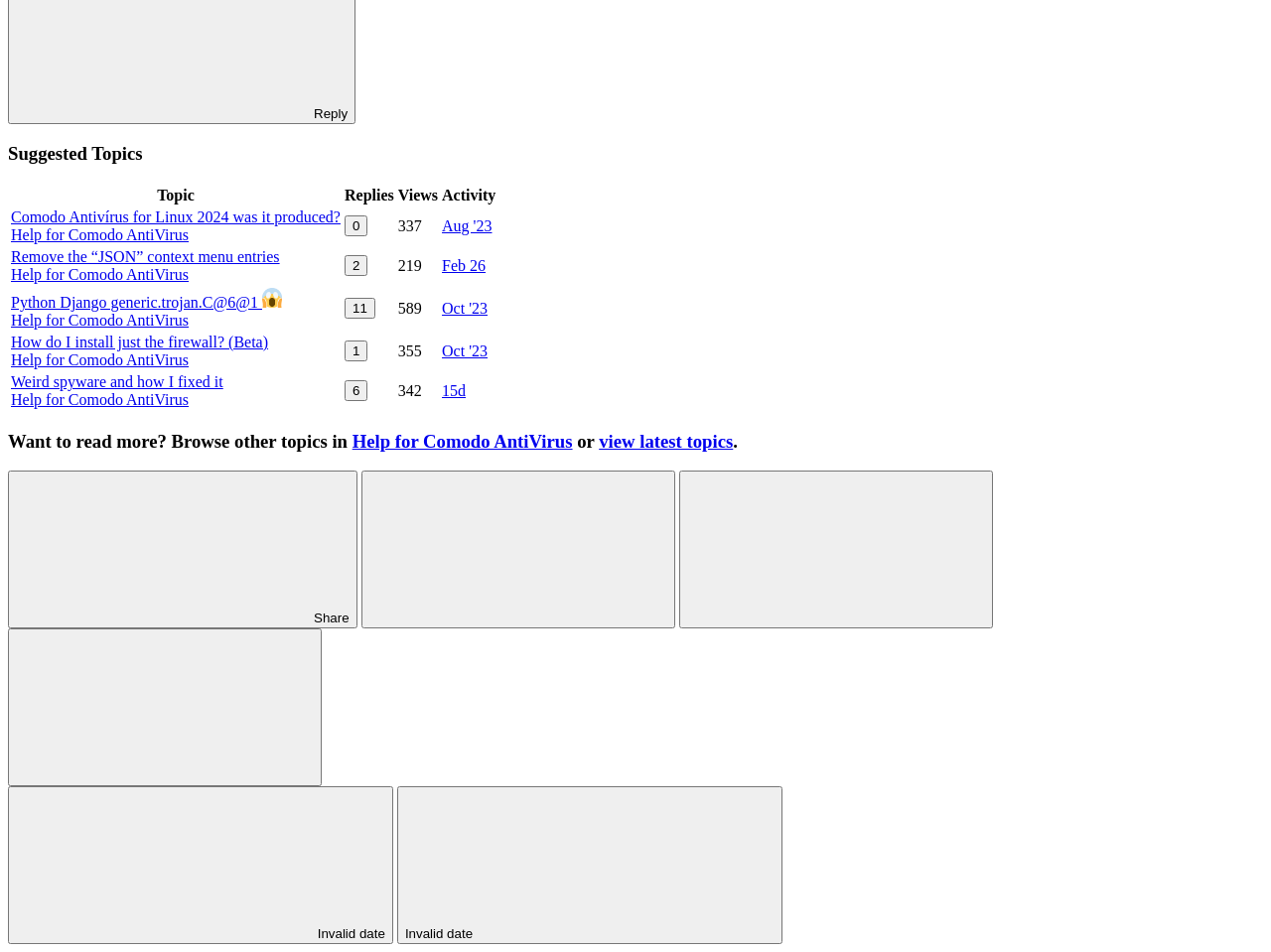Identify the bounding box coordinates of the region that needs to be clicked to carry out this instruction: "Get answers to your questions about Comodo Anti Virus". Provide these coordinates as four float numbers ranging from 0 to 1, i.e., [left, top, right, bottom].

[0.009, 0.238, 0.148, 0.255]